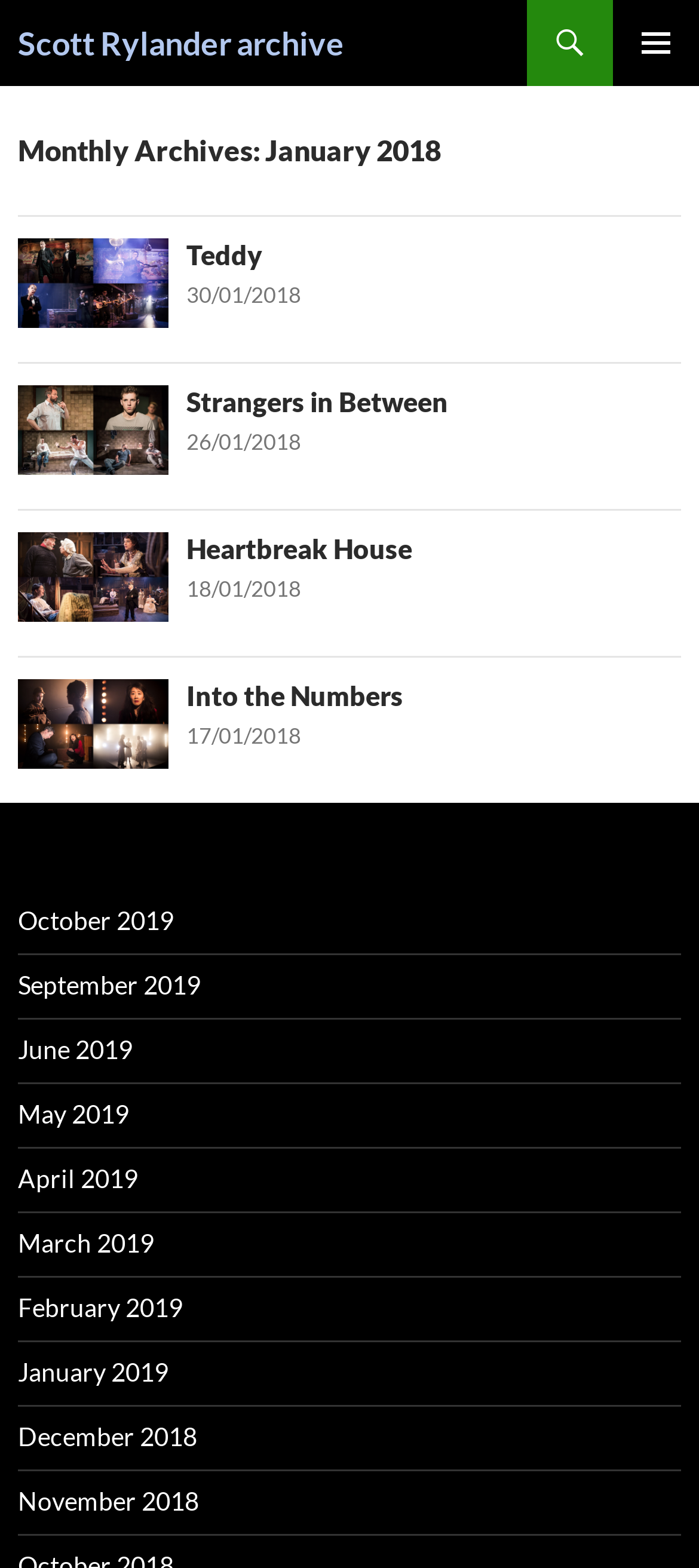What is the title of the first article?
Using the image provided, answer with just one word or phrase.

Teddy